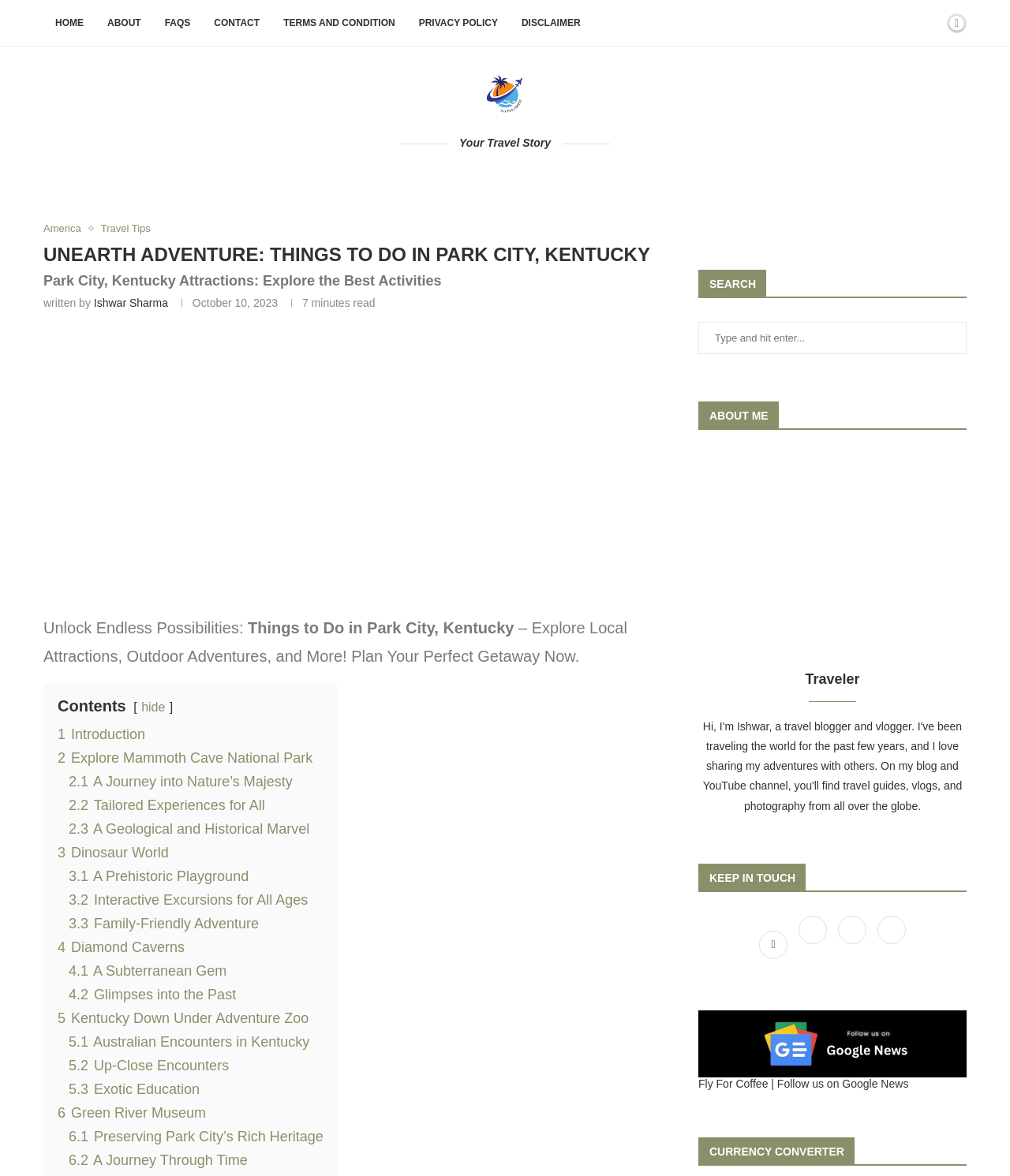Locate the bounding box coordinates of the area you need to click to fulfill this instruction: 'Read about Explore Mammoth Cave National Park'. The coordinates must be in the form of four float numbers ranging from 0 to 1: [left, top, right, bottom].

[0.057, 0.638, 0.309, 0.651]